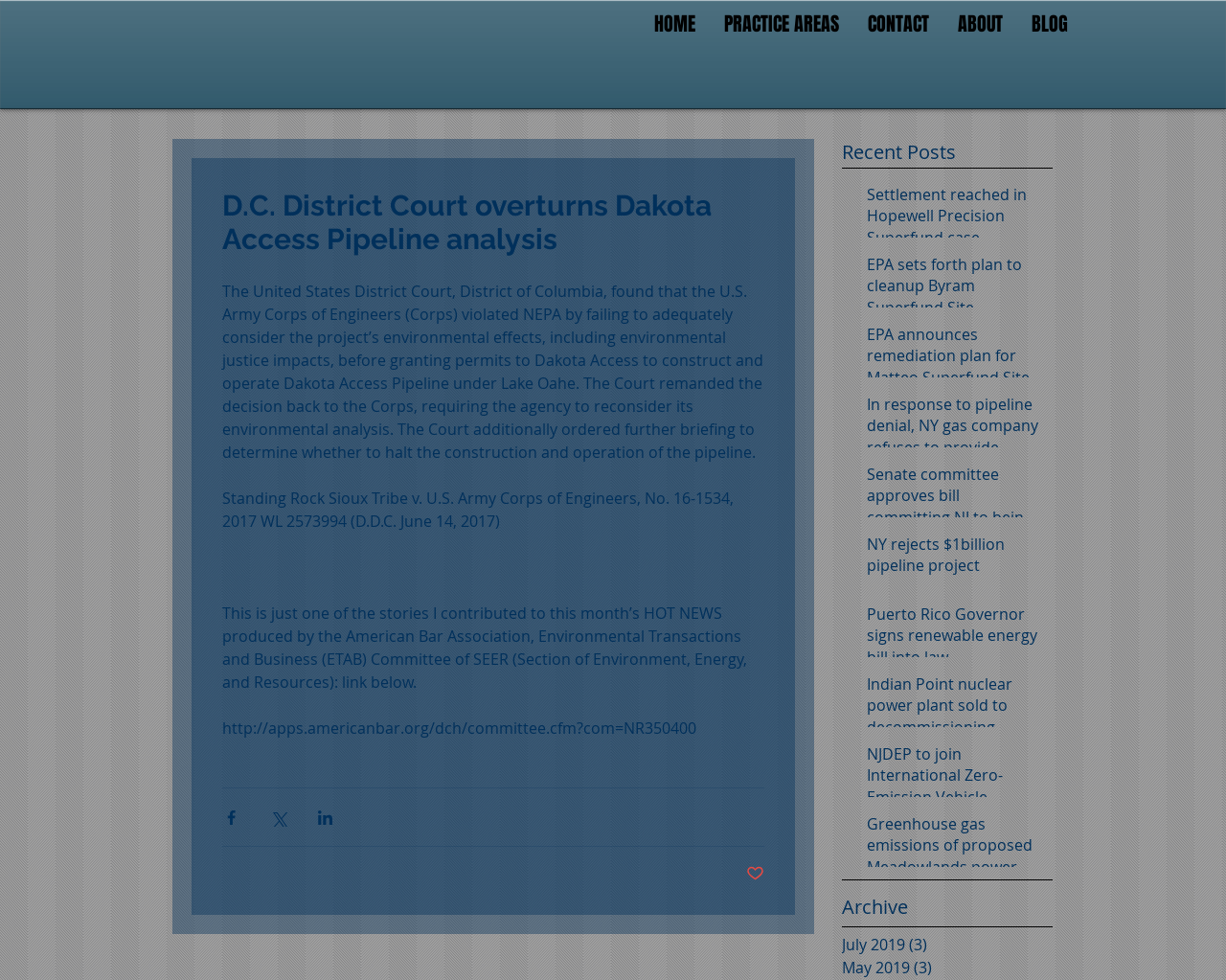Answer the following query with a single word or phrase:
What is the name of the court that overturned the Dakota Access Pipeline analysis?

D.C. District Court